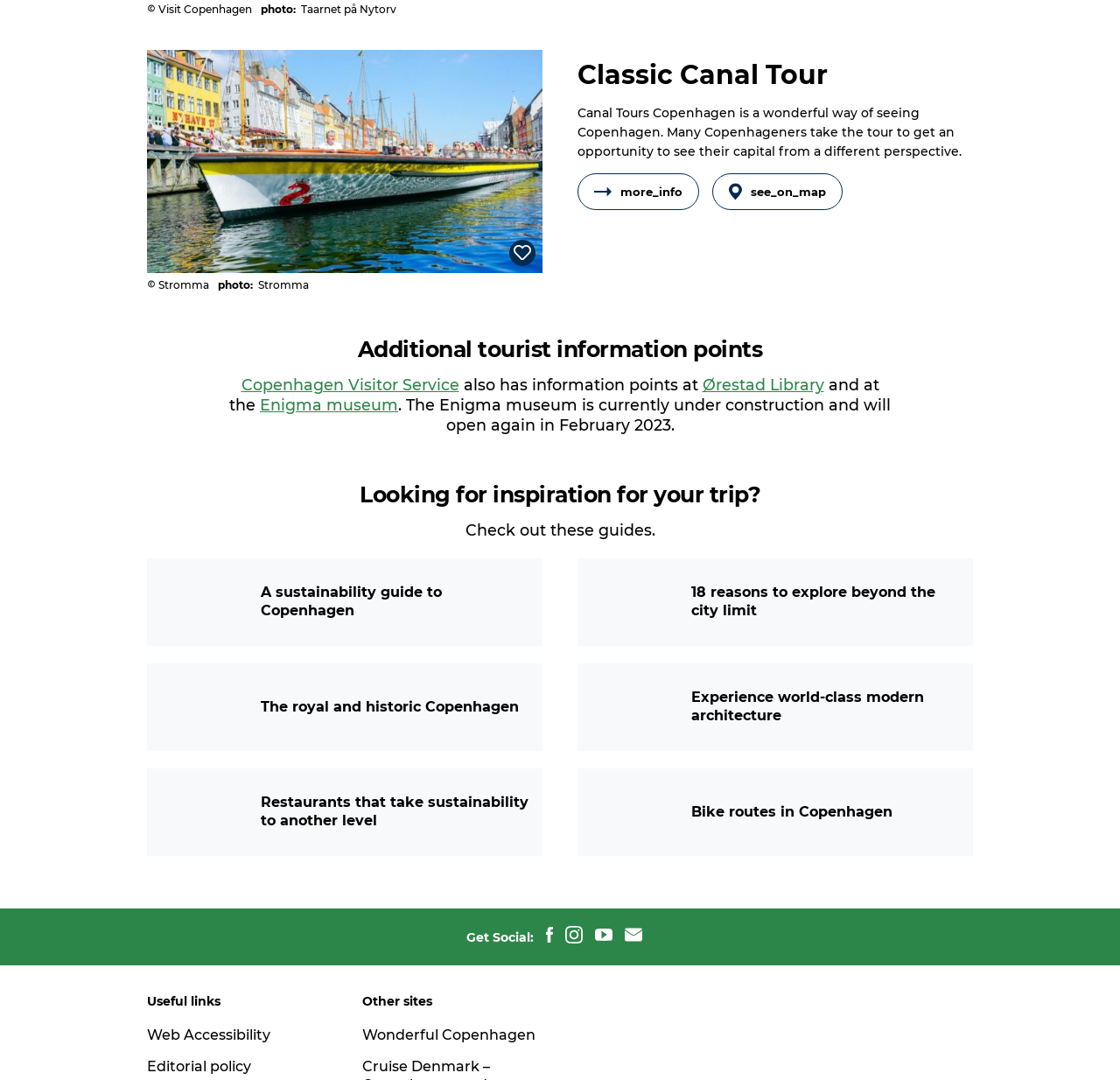Locate the bounding box coordinates of the clickable area to execute the instruction: "View the location on the map". Provide the coordinates as four float numbers between 0 and 1, represented as [left, top, right, bottom].

[0.636, 0.161, 0.752, 0.195]